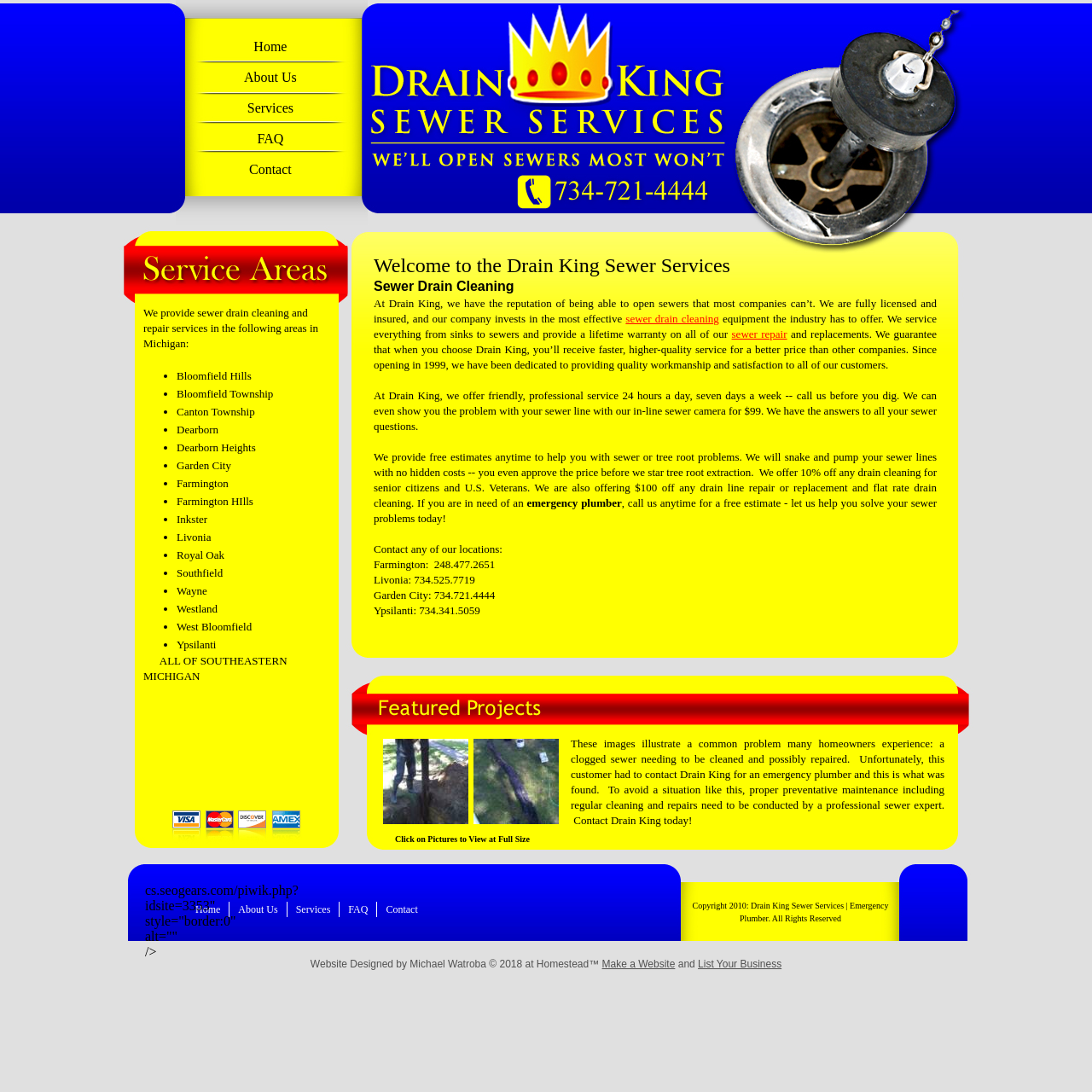Determine the bounding box for the described UI element: "Home".

[0.223, 0.029, 0.272, 0.057]